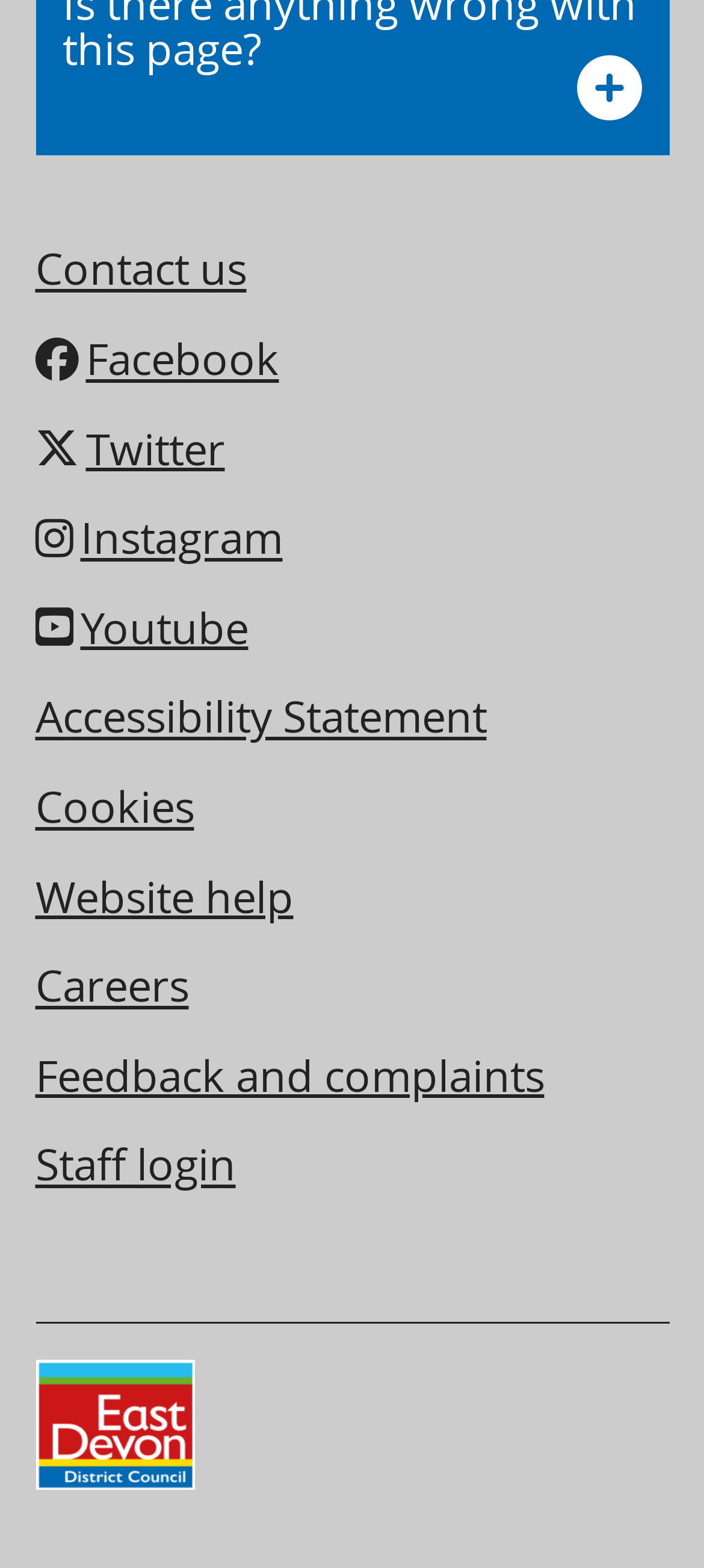What is the last link in the 'Additional links' section?
Respond with a short answer, either a single word or a phrase, based on the image.

Staff login